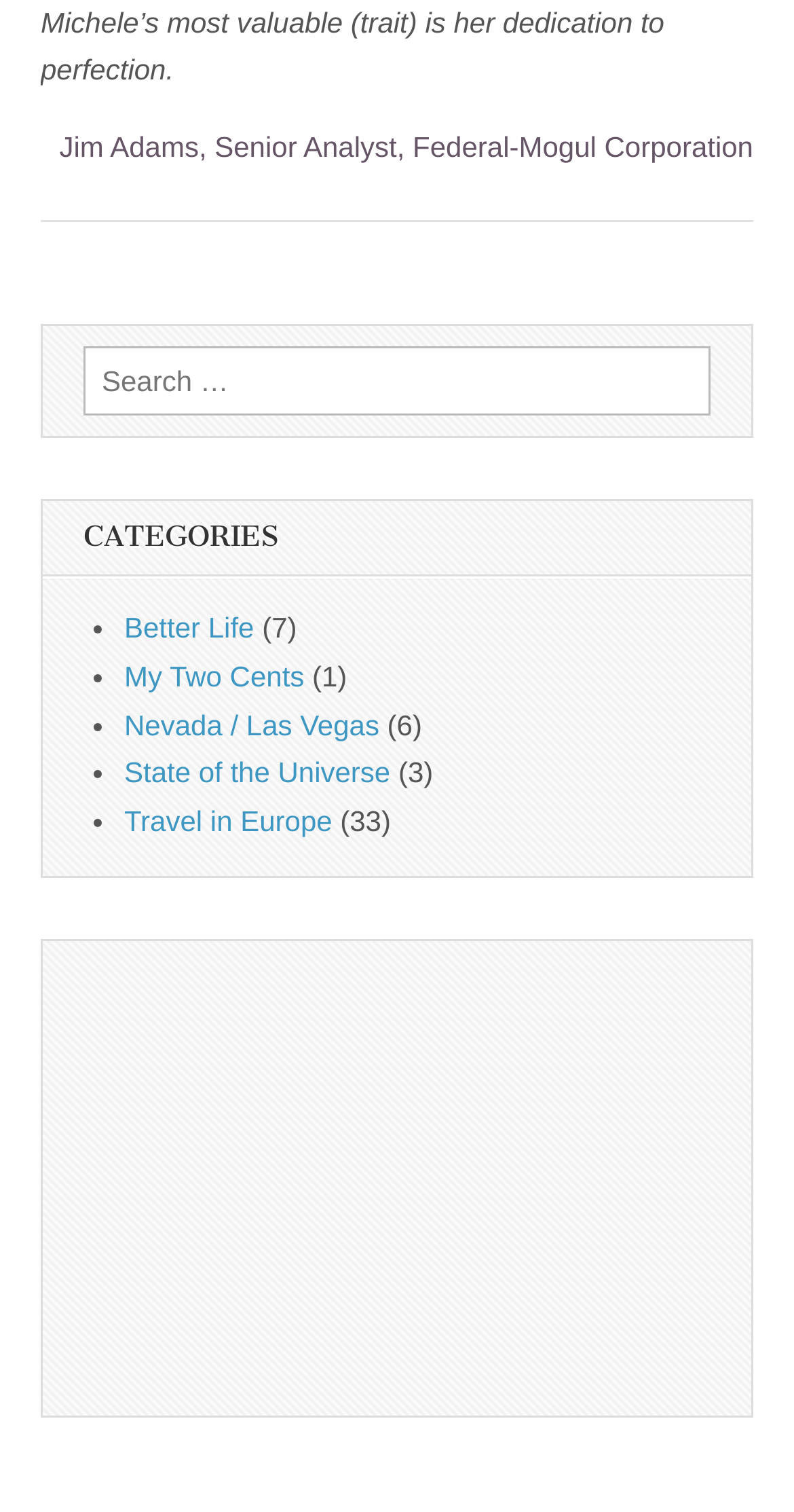Use a single word or phrase to answer the question: How many categories are listed?

5